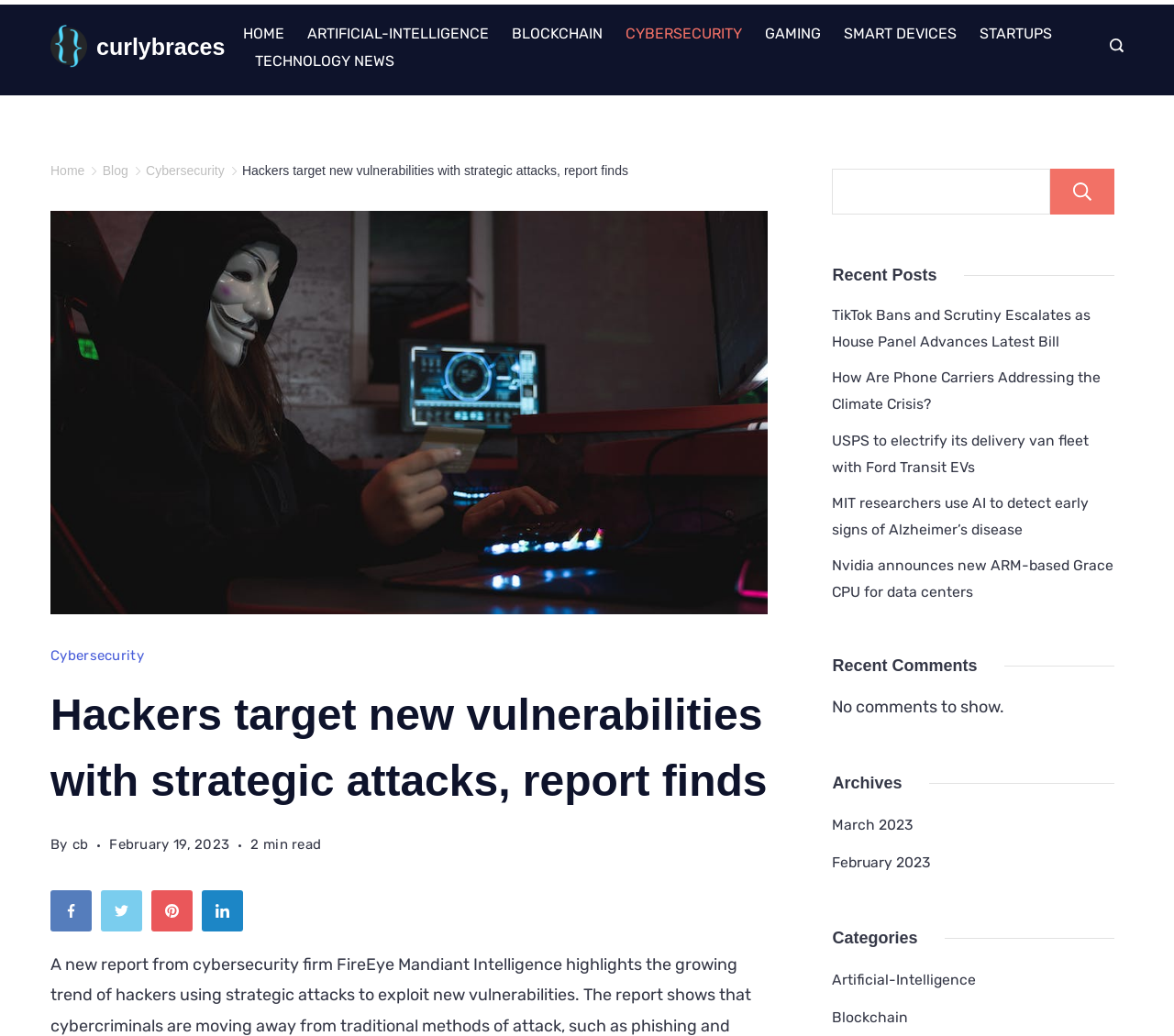How many recent comments are shown on the webpage?
Based on the screenshot, give a detailed explanation to answer the question.

There are no recent comments shown on the webpage, which is indicated by the text 'No comments to show.' in the 'Recent Comments' section.